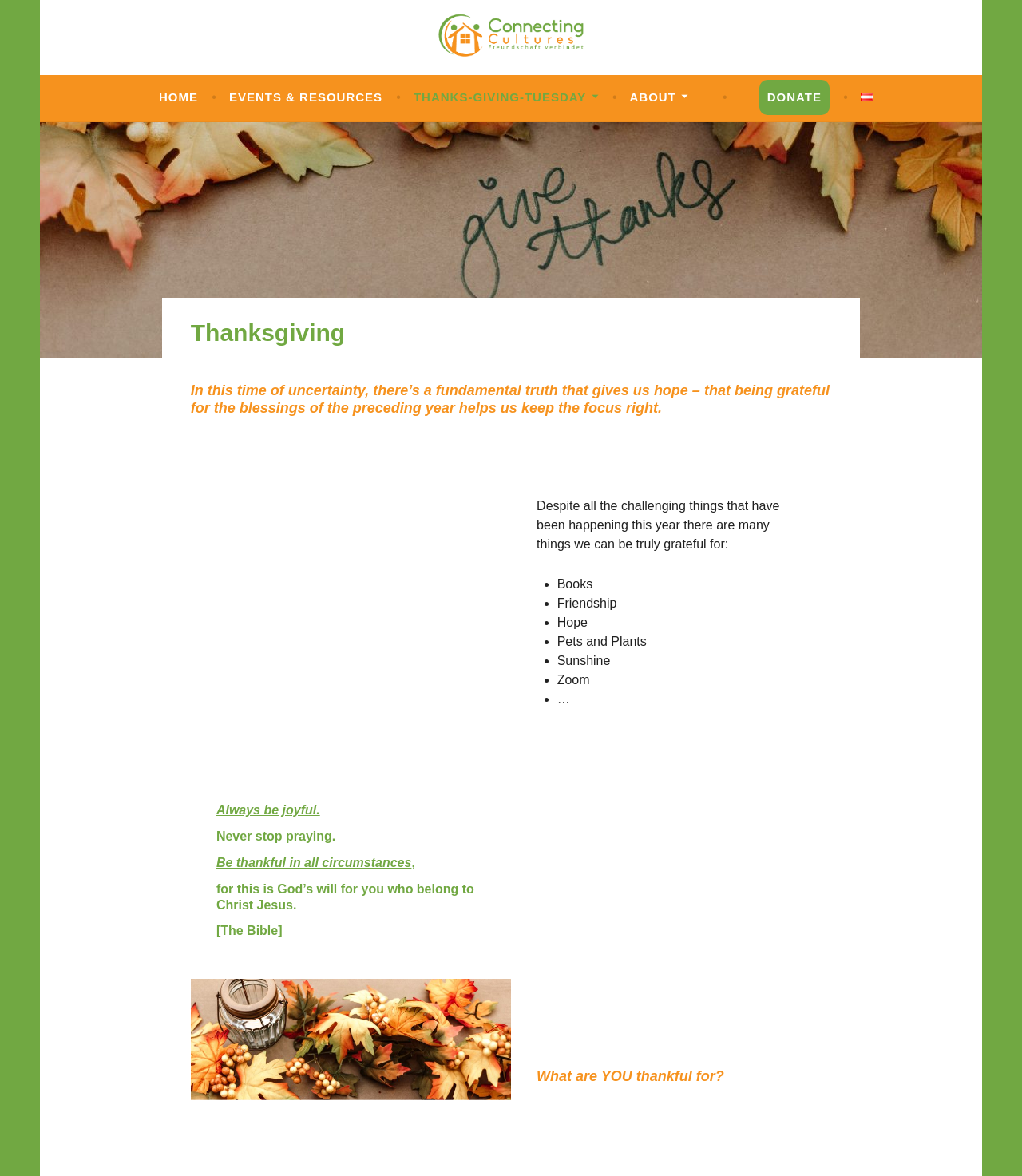Please provide a brief answer to the question using only one word or phrase: 
What is the name of the event mentioned on the webpage?

Thanksgiving